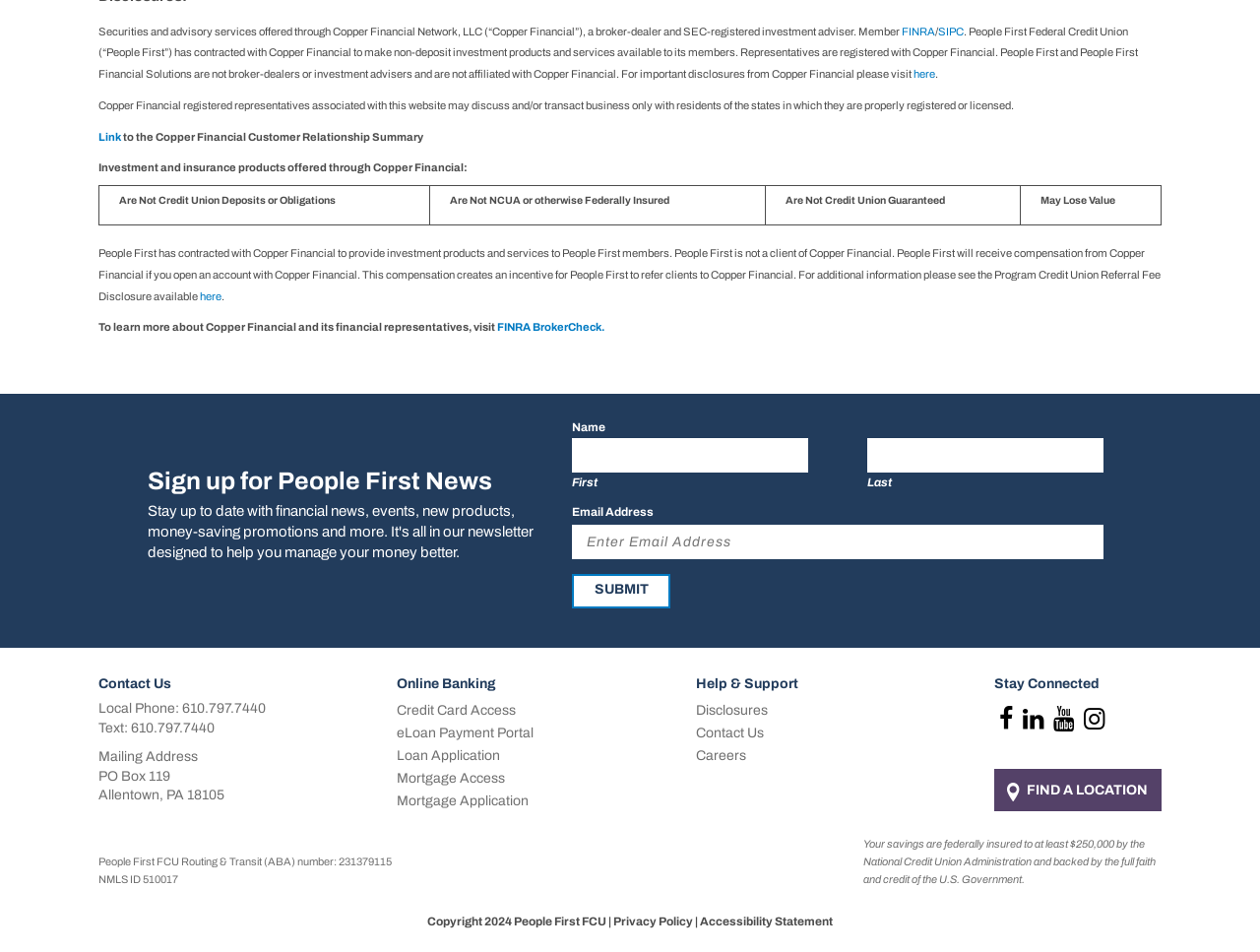What is the phone number to contact?
From the screenshot, provide a brief answer in one word or phrase.

610.797.7440